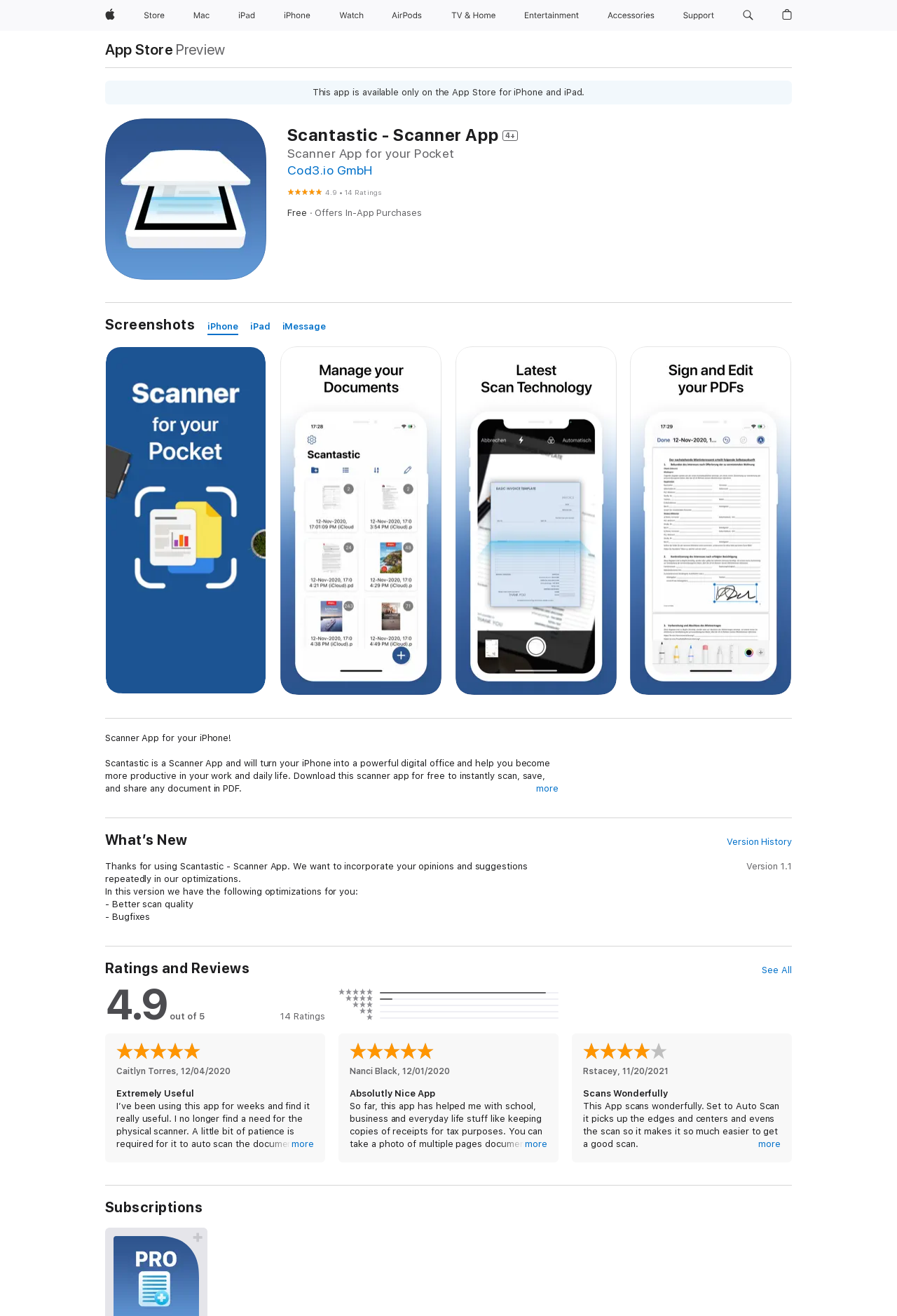Please identify the bounding box coordinates of the region to click in order to complete the given instruction: "View iPhone screenshots". The coordinates should be four float numbers between 0 and 1, i.e., [left, top, right, bottom].

[0.231, 0.242, 0.266, 0.255]